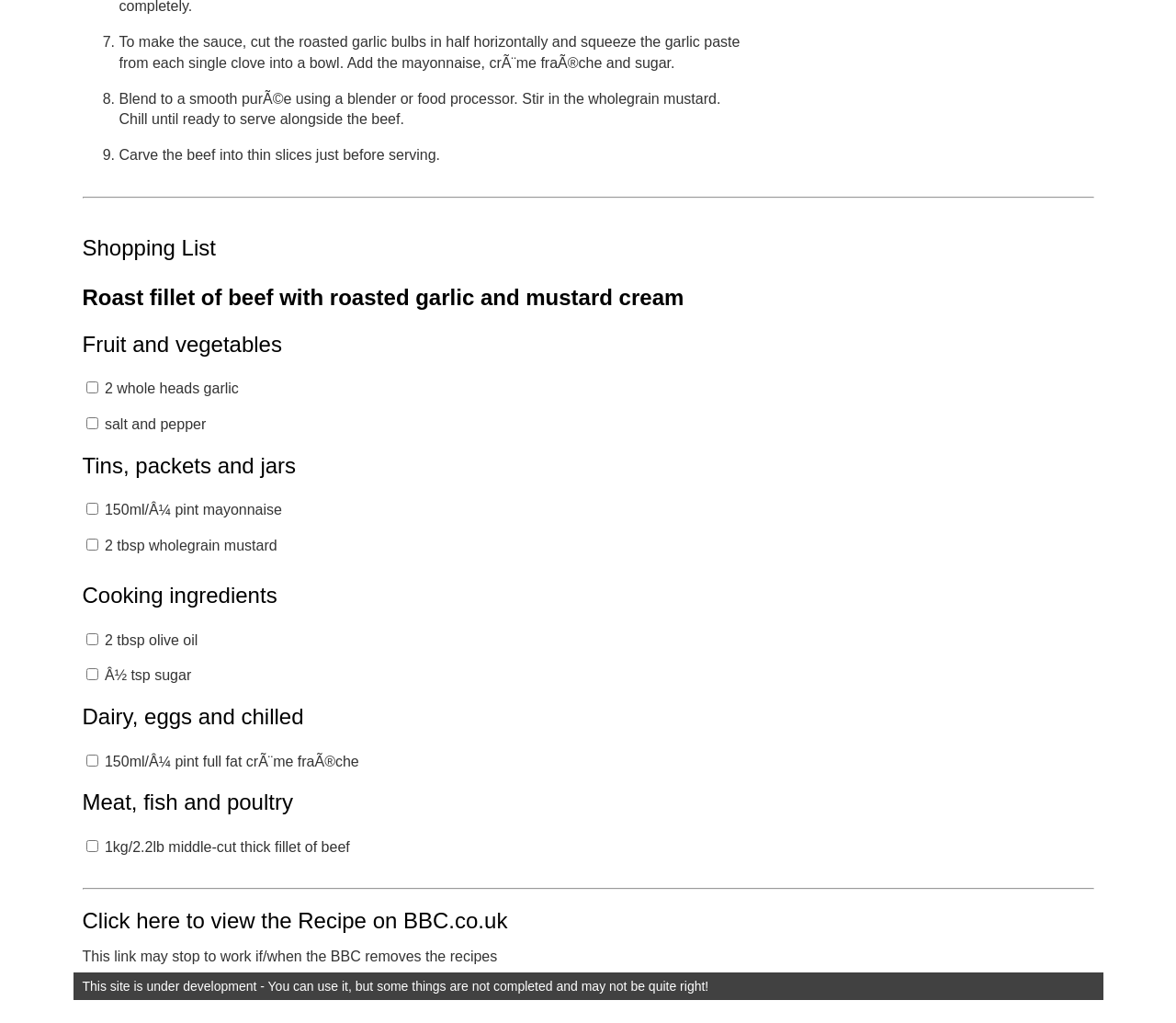Based on the image, please respond to the question with as much detail as possible:
Where can the original recipe be found?

The original recipe can be found on BBC.co.uk, as indicated by the link 'Click here to view the Recipe on BBC.co.uk'.